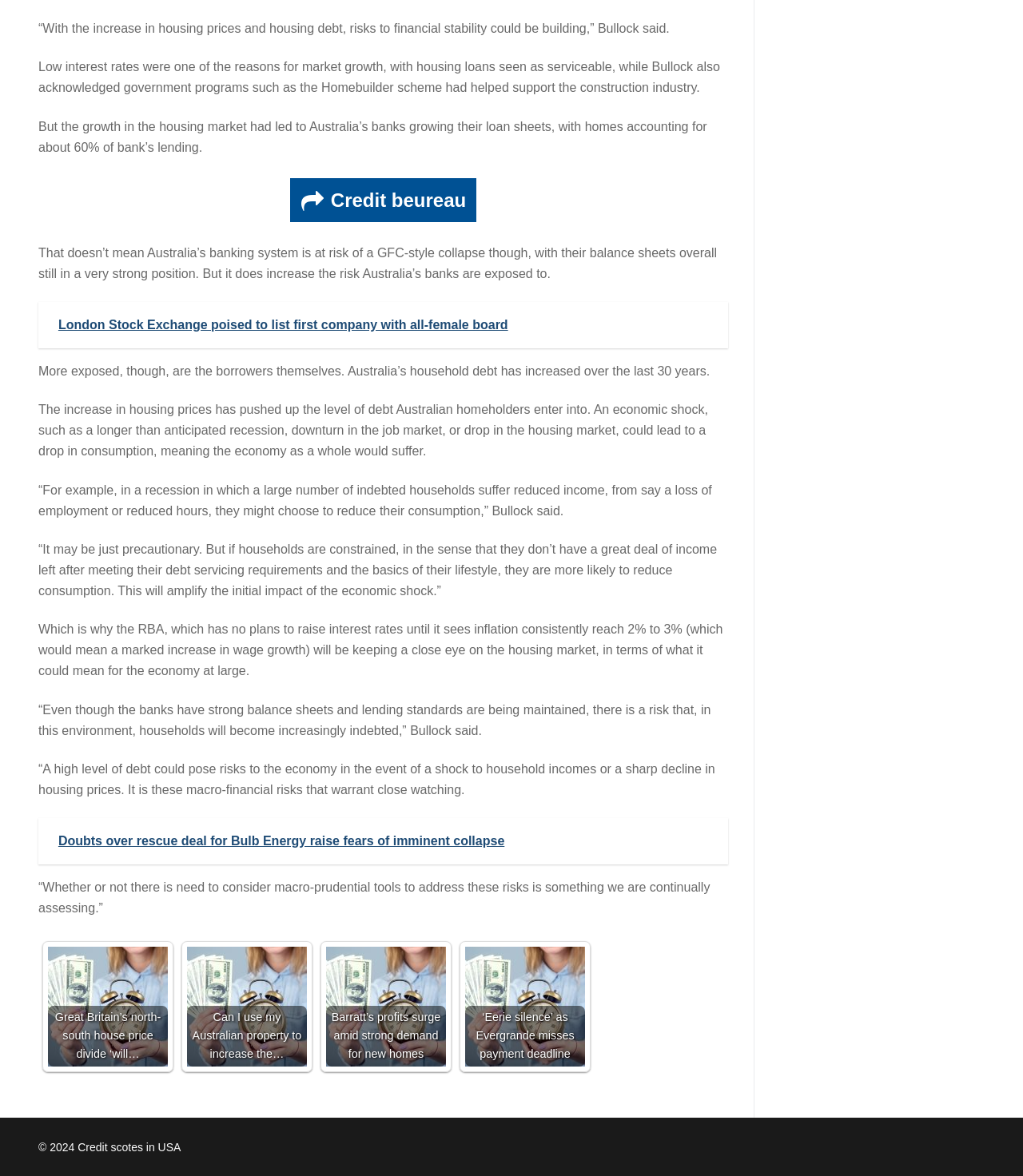Who is quoted in the article?
Using the image as a reference, answer with just one word or a short phrase.

Bullock